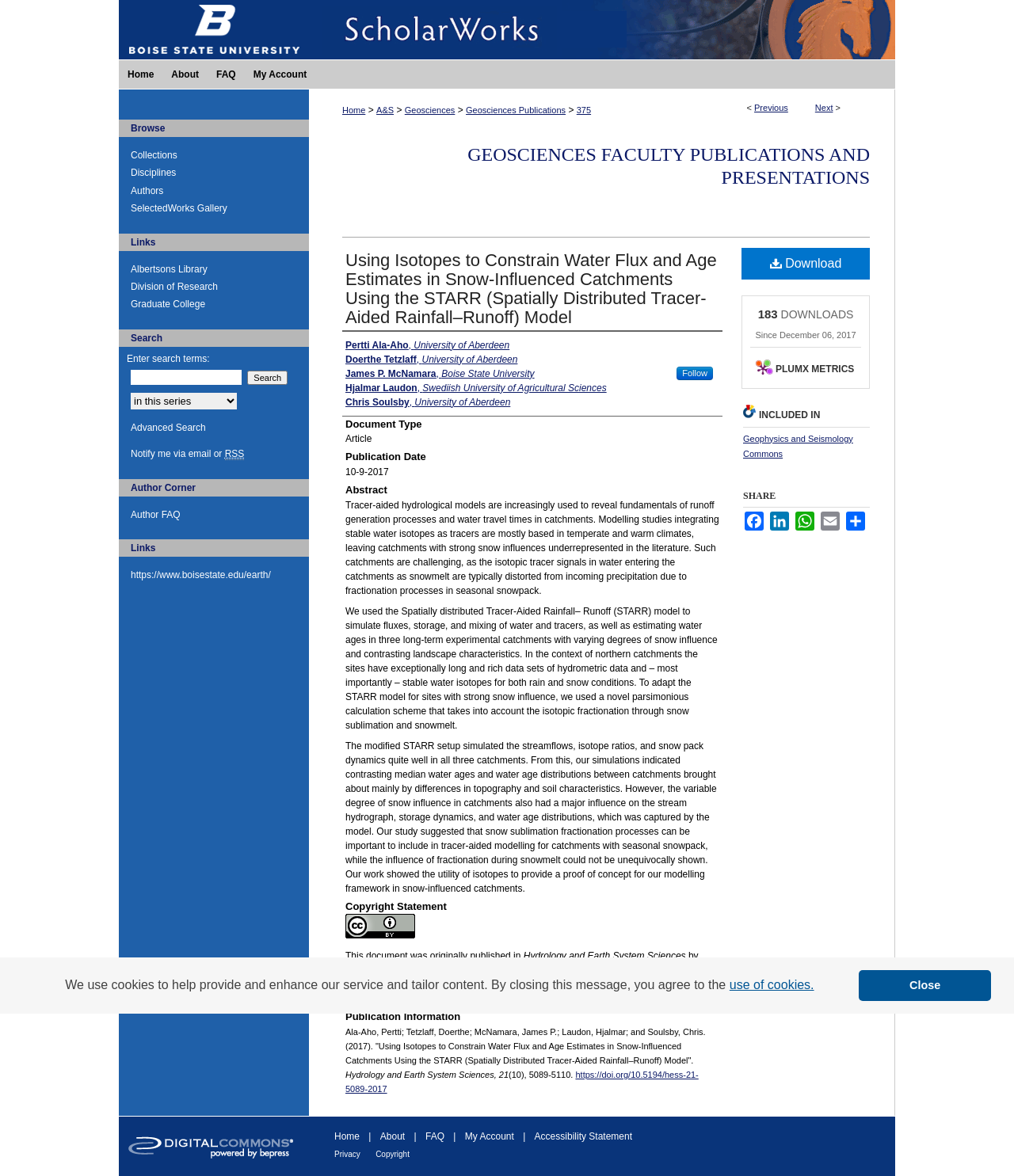What is the publication date of the article?
Answer the question with a detailed and thorough explanation.

I found the answer by looking at the static text element with the heading 'Publication Date' and the corresponding text '10-9-2017'.